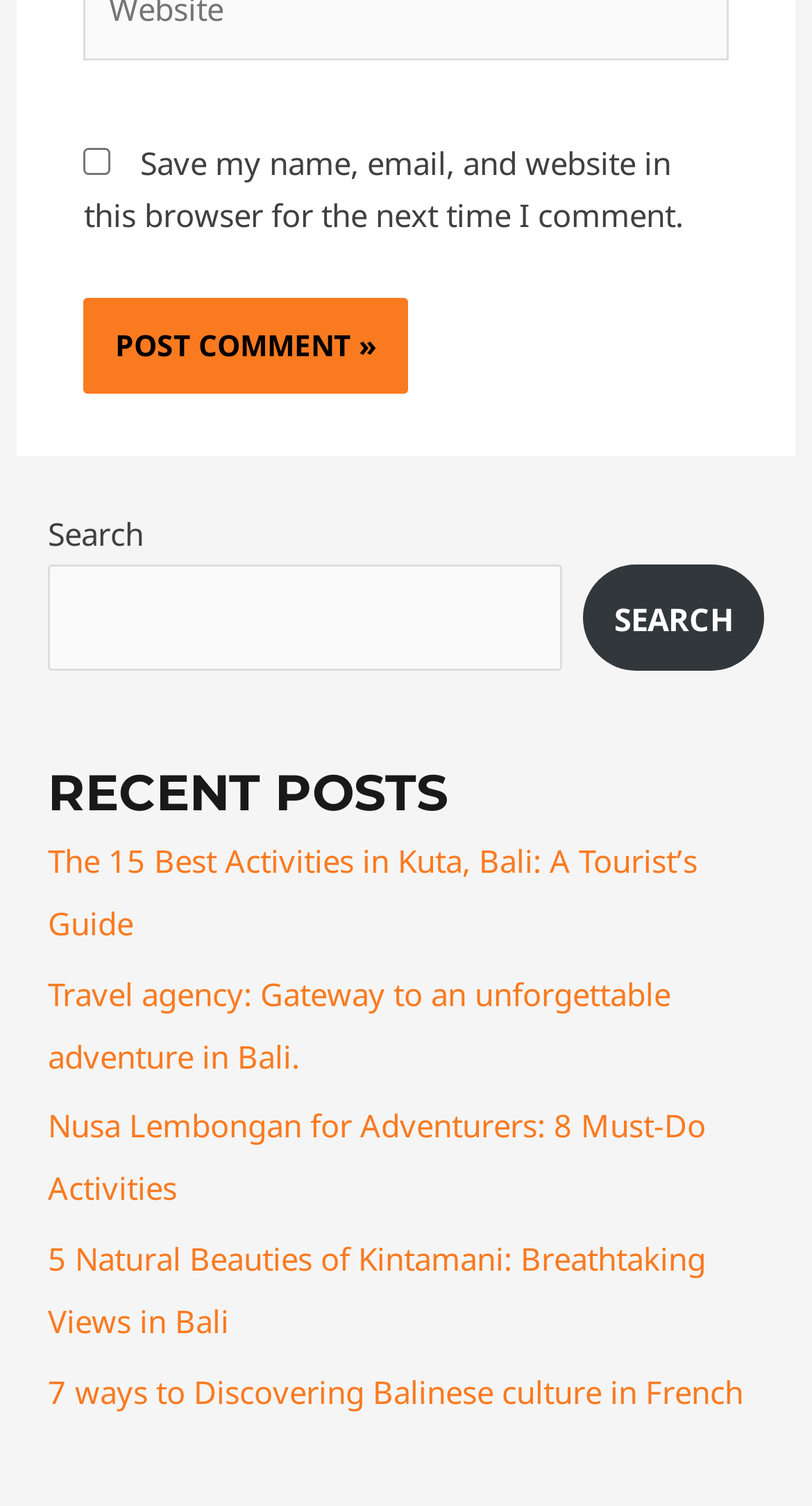Provide a one-word or one-phrase answer to the question:
What is the theme of the website?

Travel and tourism